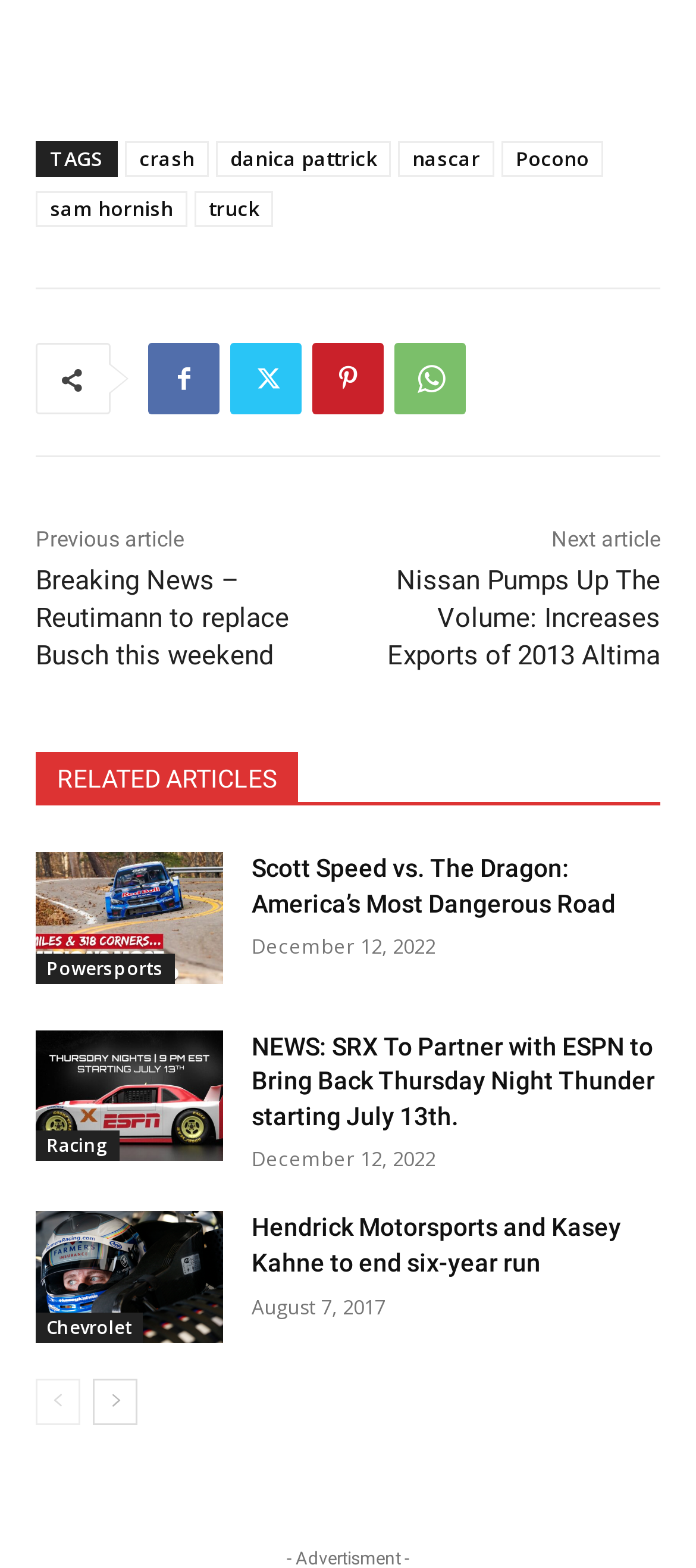Please predict the bounding box coordinates (top-left x, top-left y, bottom-right x, bottom-right y) for the UI element in the screenshot that fits the description: Twitter

[0.331, 0.219, 0.433, 0.264]